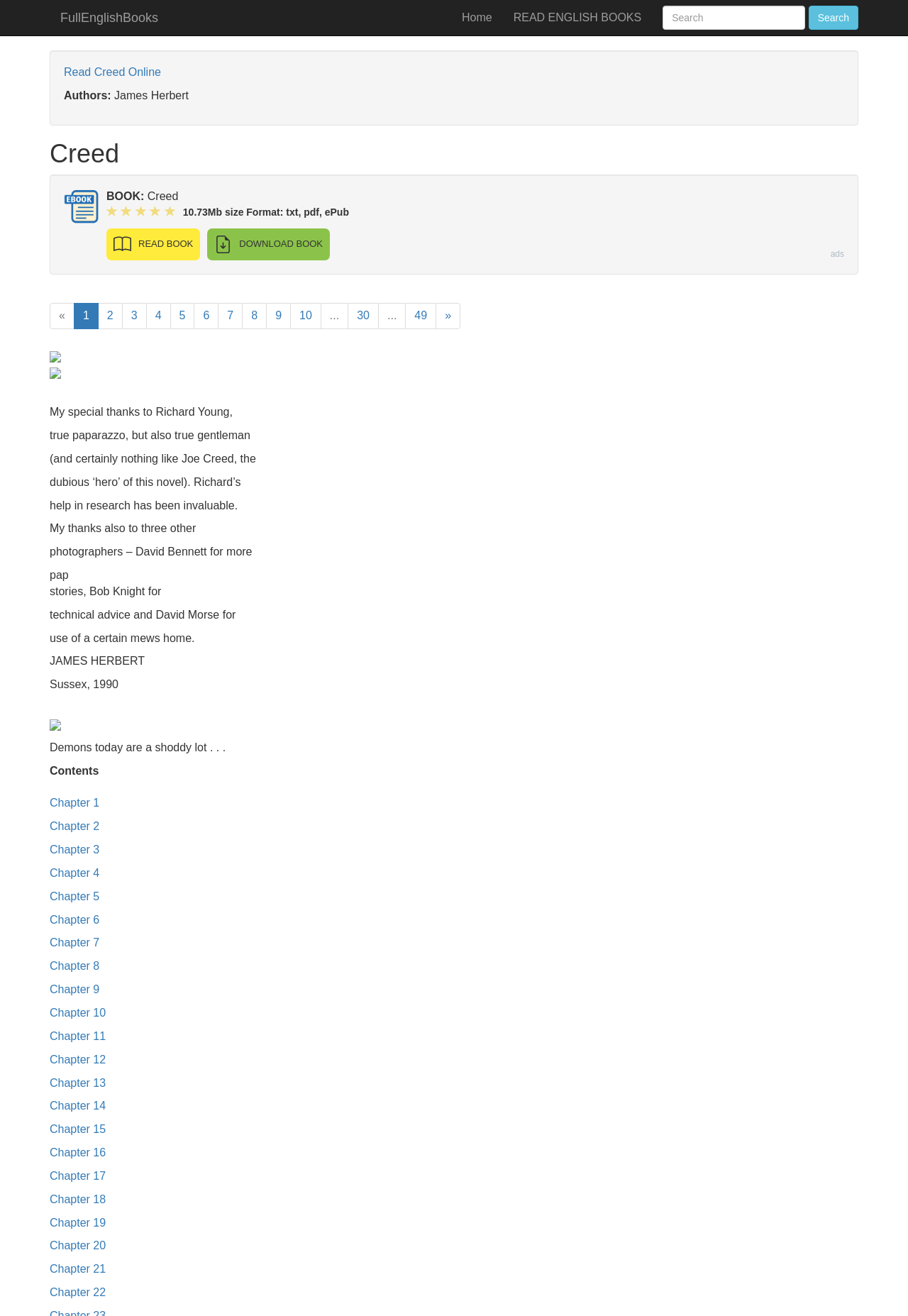Produce an elaborate caption capturing the essence of the webpage.

This webpage is dedicated to the book "Creed" by James Herbert. At the top, there are several links, including "FullEnglishBooks", "Home", and "READ ENGLISH BOOKS", which are aligned horizontally. Below these links, there is a search box with a "Search" button to the right. 

To the left of the search box, there is a link "Read Creed Online" and a heading "Creed" in a larger font. Below the heading, there is an image, followed by the text "BOOK: Creed" and information about the book's size and format. 

There are two buttons, "READ BOOK" and "DOWNLOAD BOOK", with icons to the left of each button. To the right of these buttons, there is a small text "ads". 

Below these elements, there is a pagination section with links to chapters 1 to 30, with some chapters omitted. The pagination section is preceded by a "«" symbol and followed by a "»" symbol. 

The main content of the webpage is a preview of the book, which includes a dedication to Richard Young, a photographer, and acknowledgments to other individuals who helped with the book's research. The preview also includes a quote from the book, "Demons today are a shoddy lot...". 

Below the preview, there is a table of contents with links to chapters 1 to 22. Each chapter link is aligned vertically and takes up a small portion of the page.